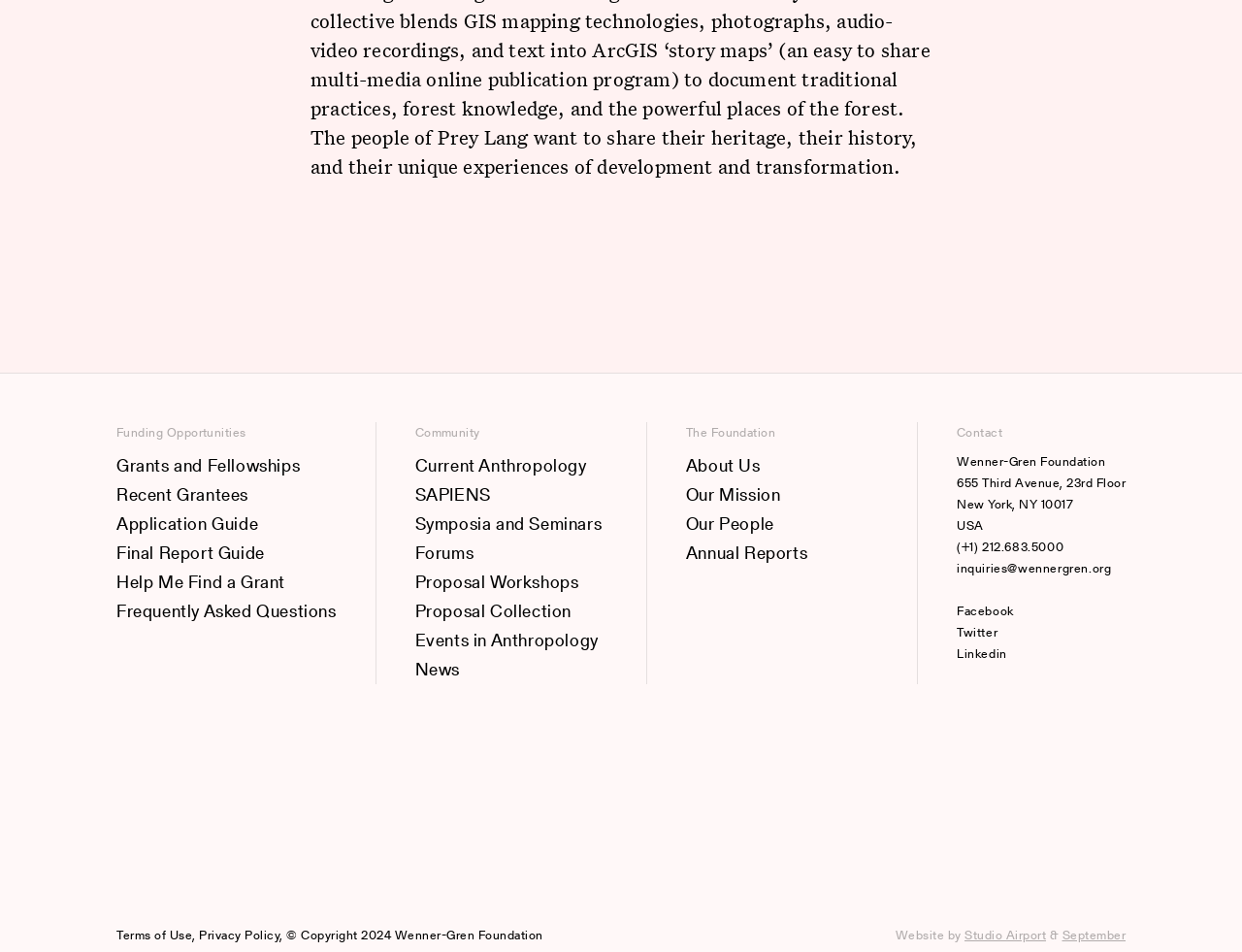What is the phone number of the Wenner-Gren Foundation?
Please give a detailed answer to the question using the information shown in the image.

In the 'Footer menu' section, there is a contact information section that provides the phone number of the Wenner-Gren Foundation, which is (+1) 212.683.5000.